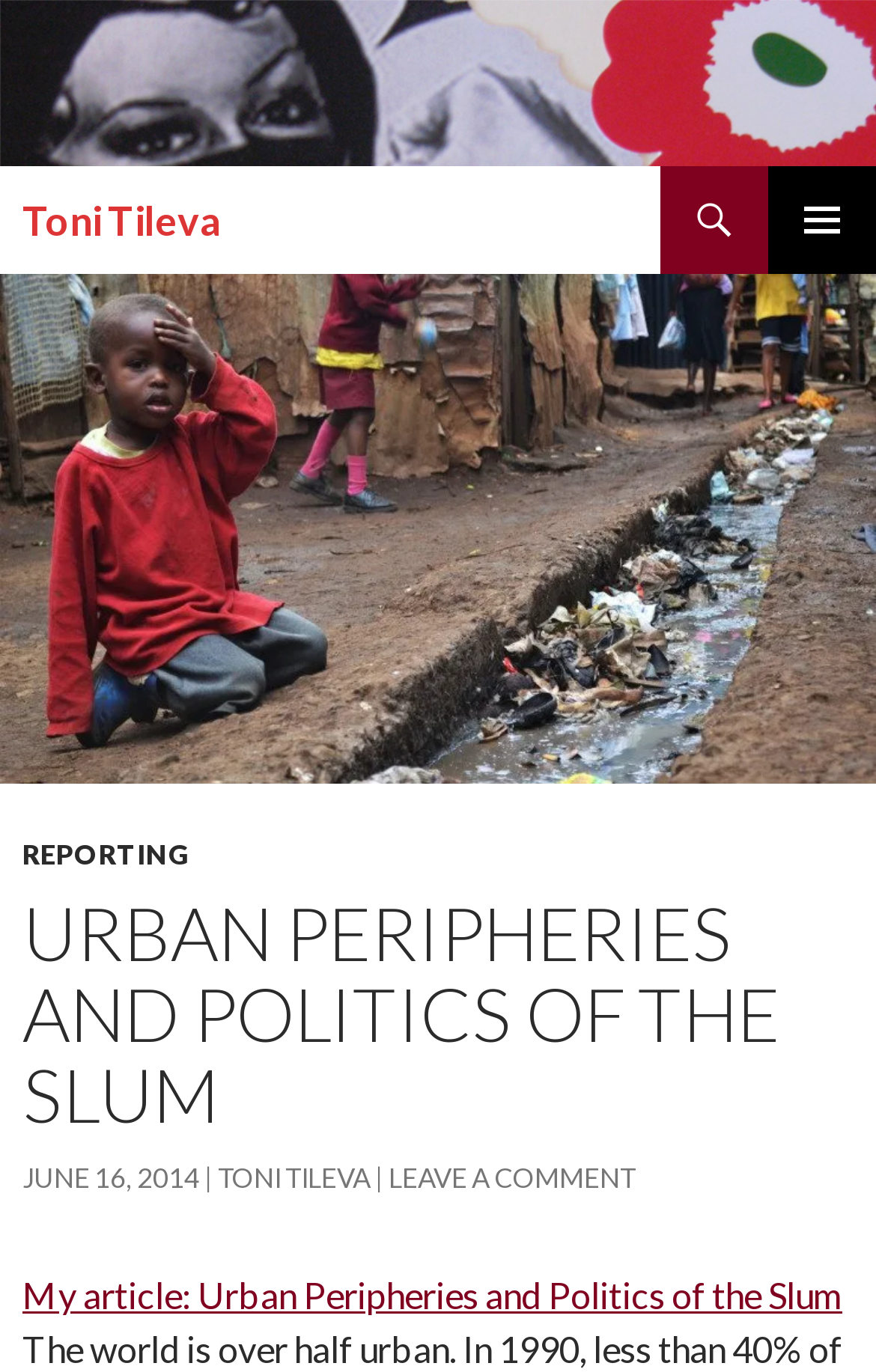Given the description "June 16, 2014", provide the bounding box coordinates of the corresponding UI element.

[0.026, 0.847, 0.228, 0.871]